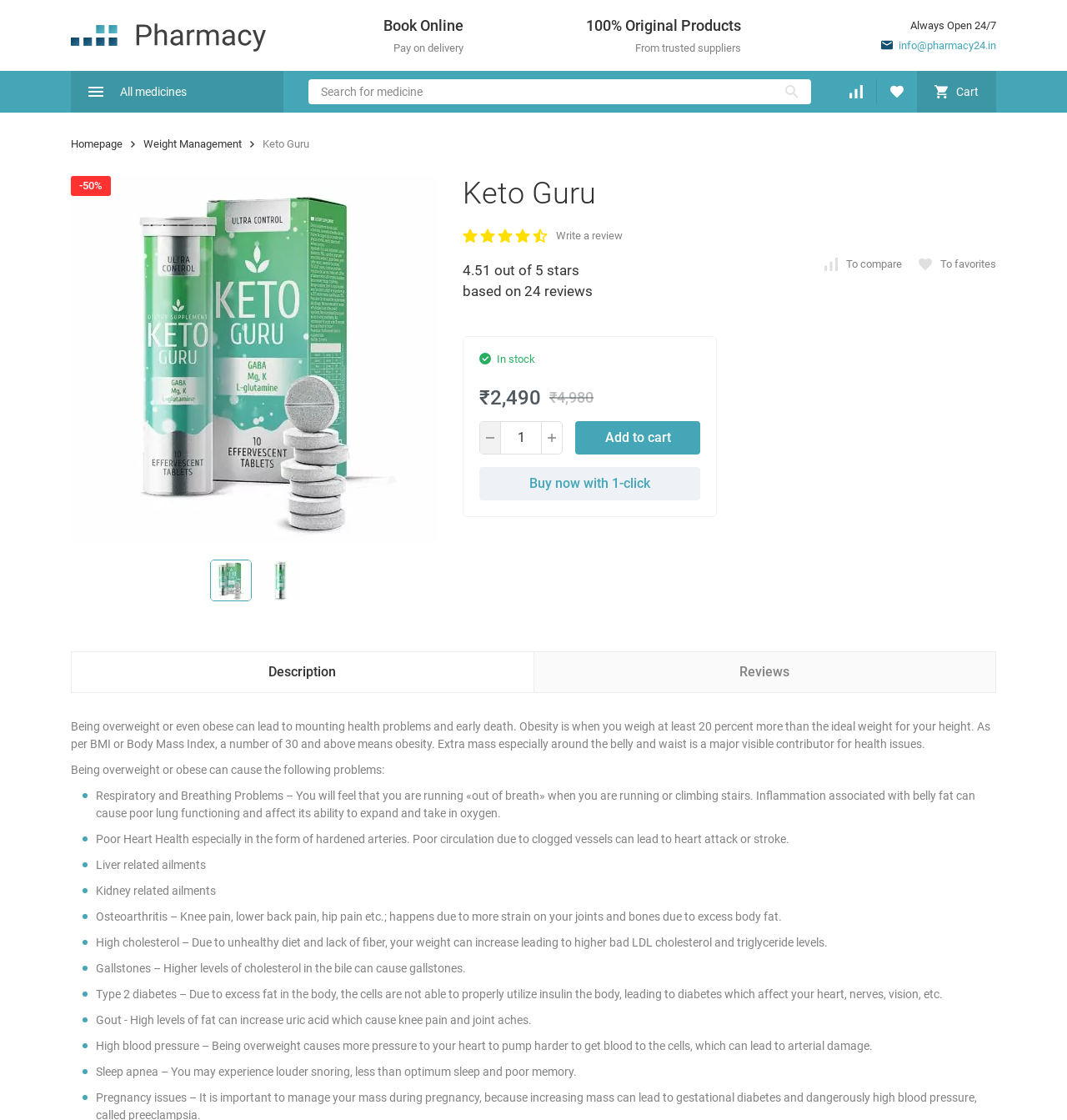From the screenshot, find the bounding box of the UI element matching this description: "info@pharmacy24.in". Supply the bounding box coordinates in the form [left, top, right, bottom], each a float between 0 and 1.

[0.826, 0.035, 0.934, 0.046]